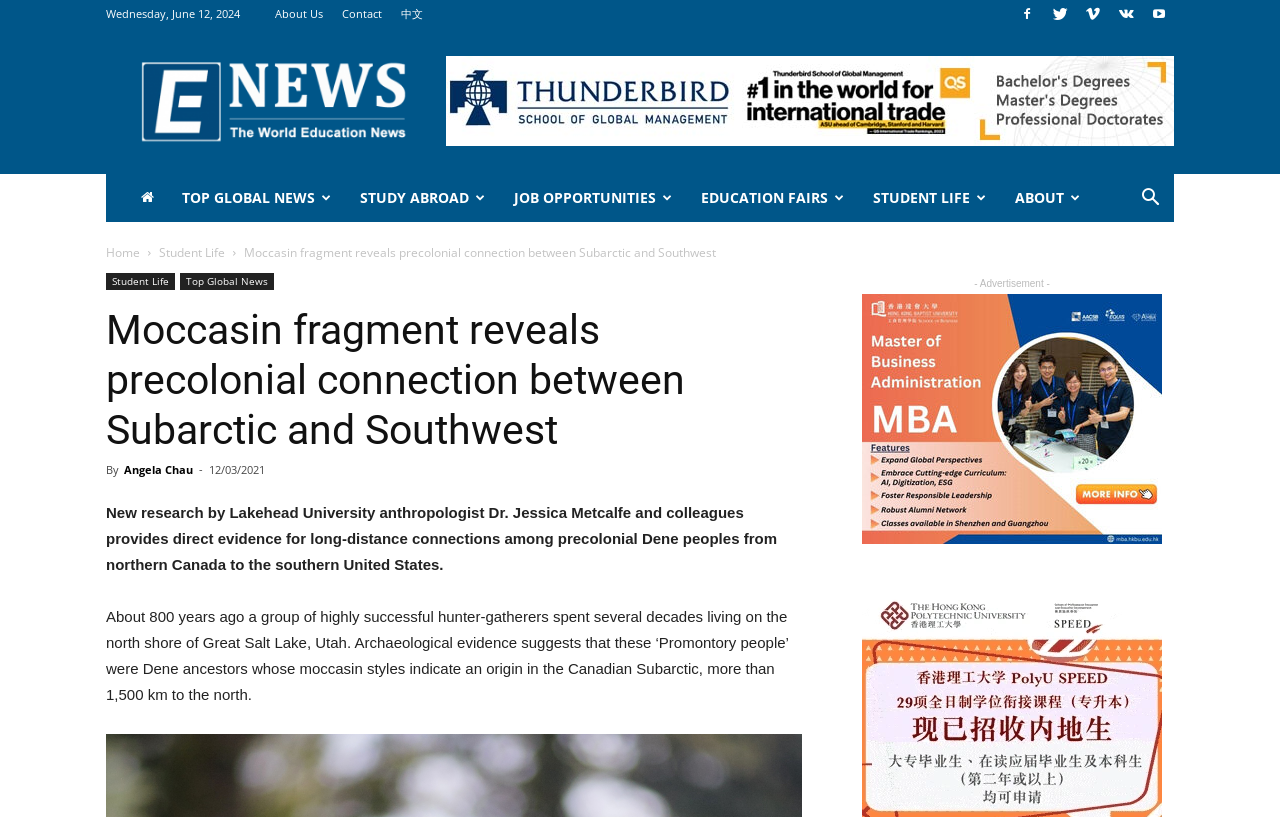What is the profession of Dr. Jessica Metcalfe?
Respond with a short answer, either a single word or a phrase, based on the image.

Anthropologist